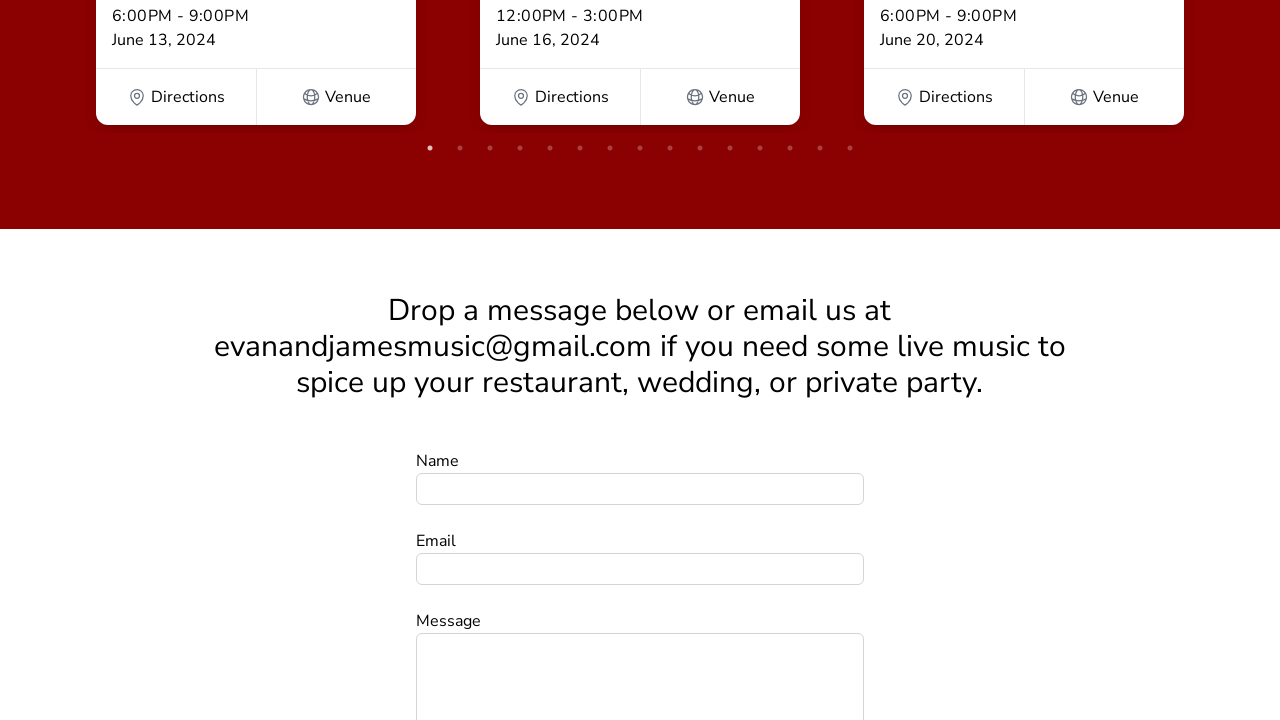Given the element description, predict the bounding box coordinates in the format (top-left x, top-left y, bottom-right x, bottom-right y). Make sure all values are between 0 and 1. Here is the element description: parent_node: Name name="name"

[0.325, 0.657, 0.675, 0.701]